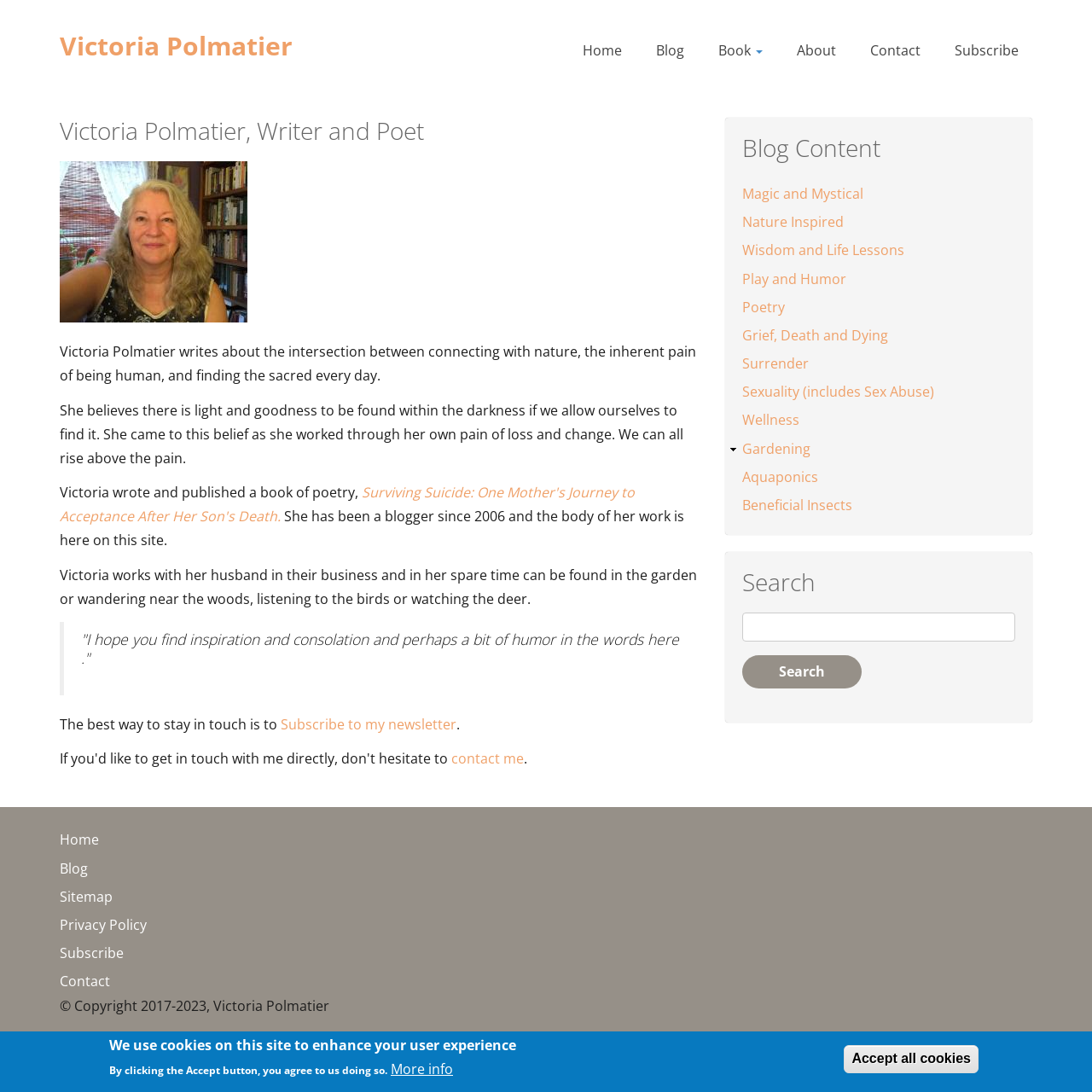Please locate the bounding box coordinates of the element's region that needs to be clicked to follow the instruction: "Subscribe to the newsletter". The bounding box coordinates should be provided as four float numbers between 0 and 1, i.e., [left, top, right, bottom].

[0.257, 0.654, 0.418, 0.672]